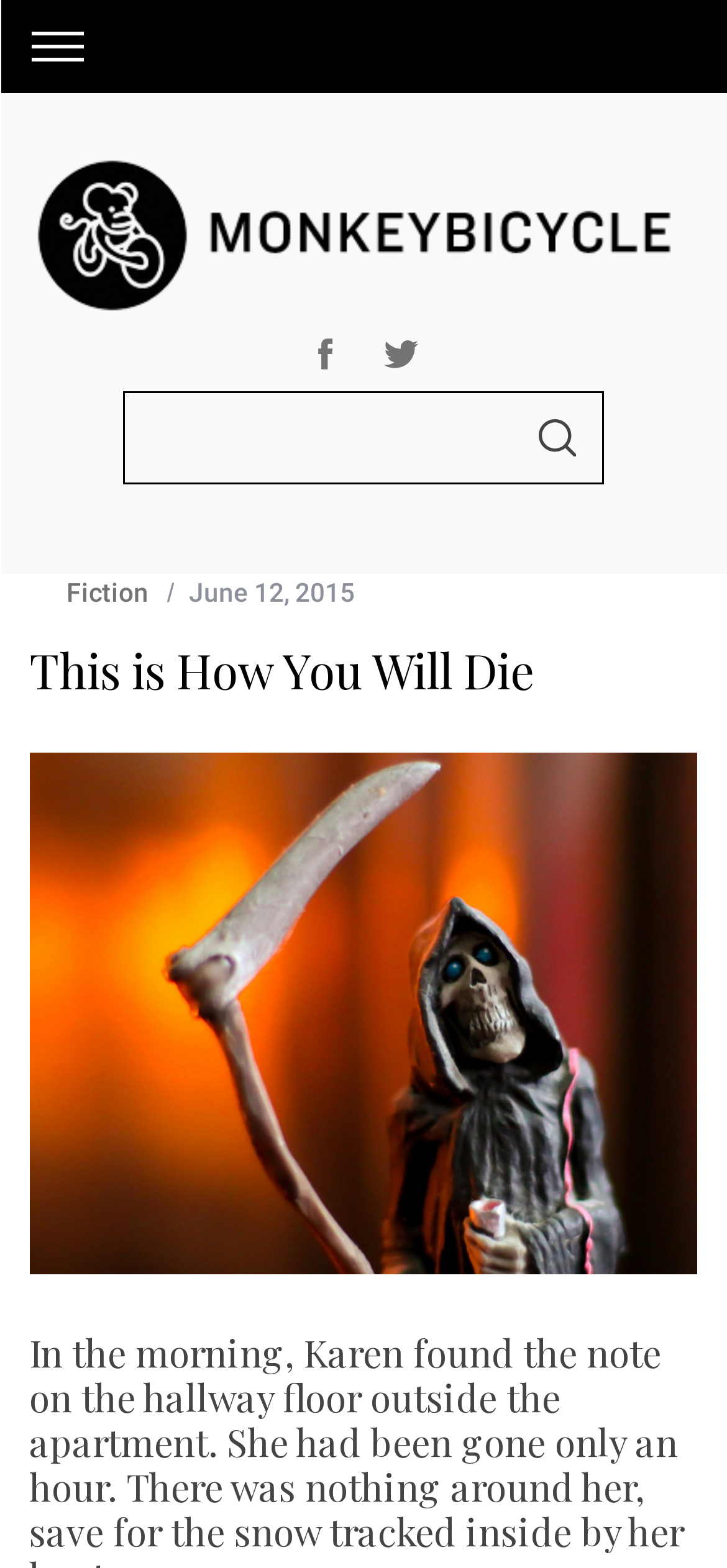How many images are there? Based on the image, give a response in one word or a short phrase.

1